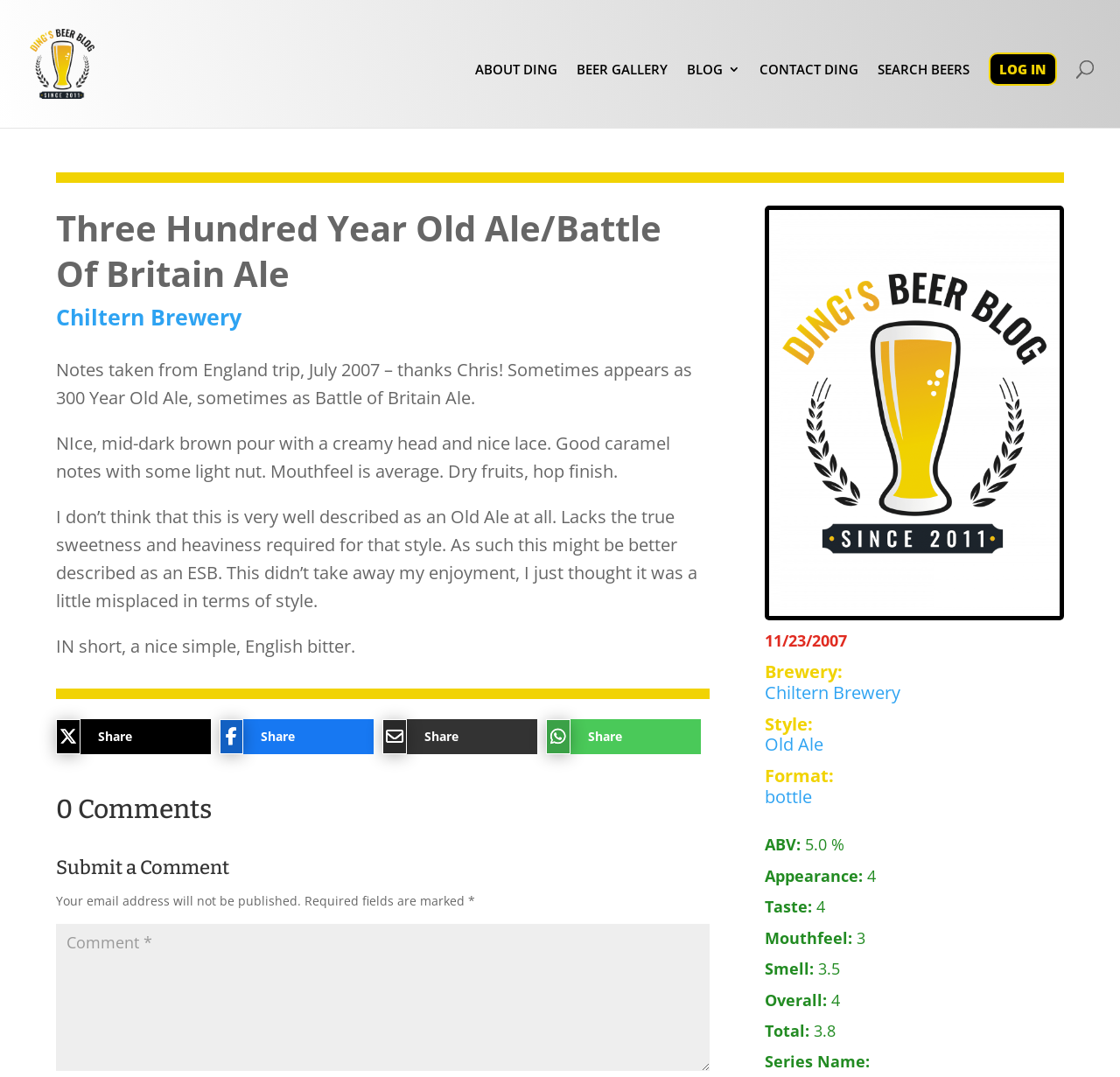What is the ABV of the reviewed beer?
Answer the question with a detailed and thorough explanation.

The ABV of the reviewed beer can be found in the middle of the webpage, where it says 'ABV: 5.0 %' in a static text format.